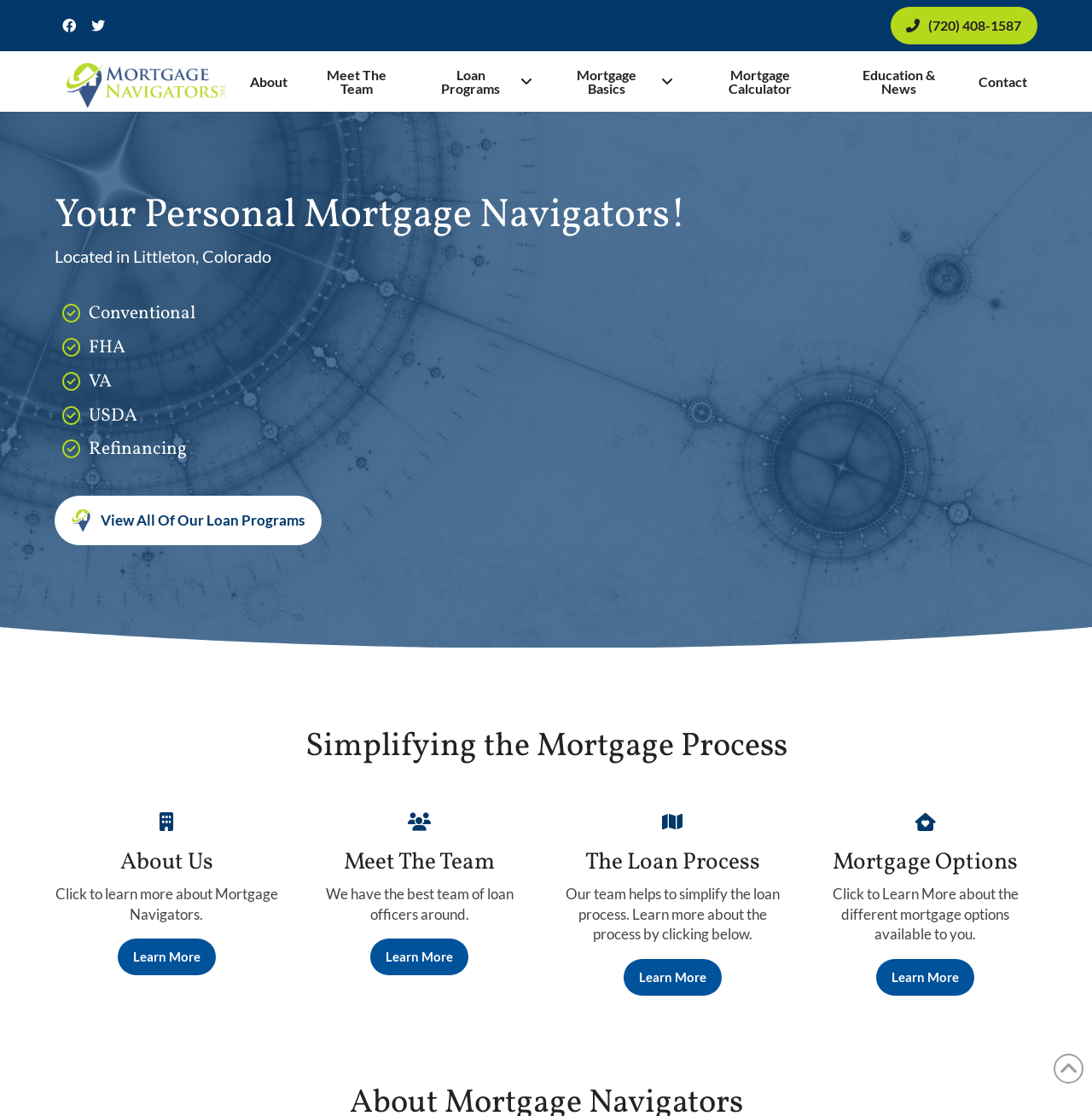What is the phone number of Mortgage Navigators?
Based on the screenshot, provide your answer in one word or phrase.

(720) 408-1587